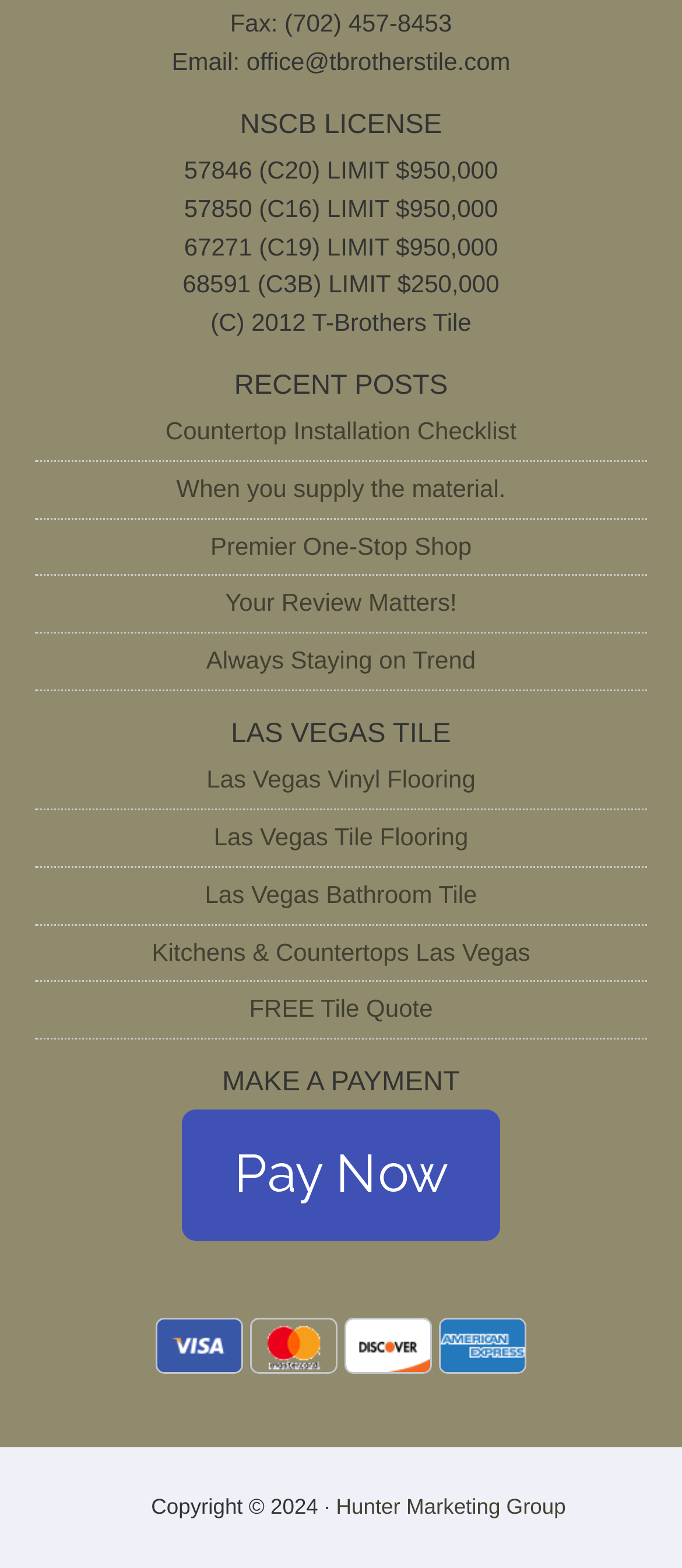How many types of licenses are listed?
Using the information from the image, give a concise answer in one word or a short phrase.

4